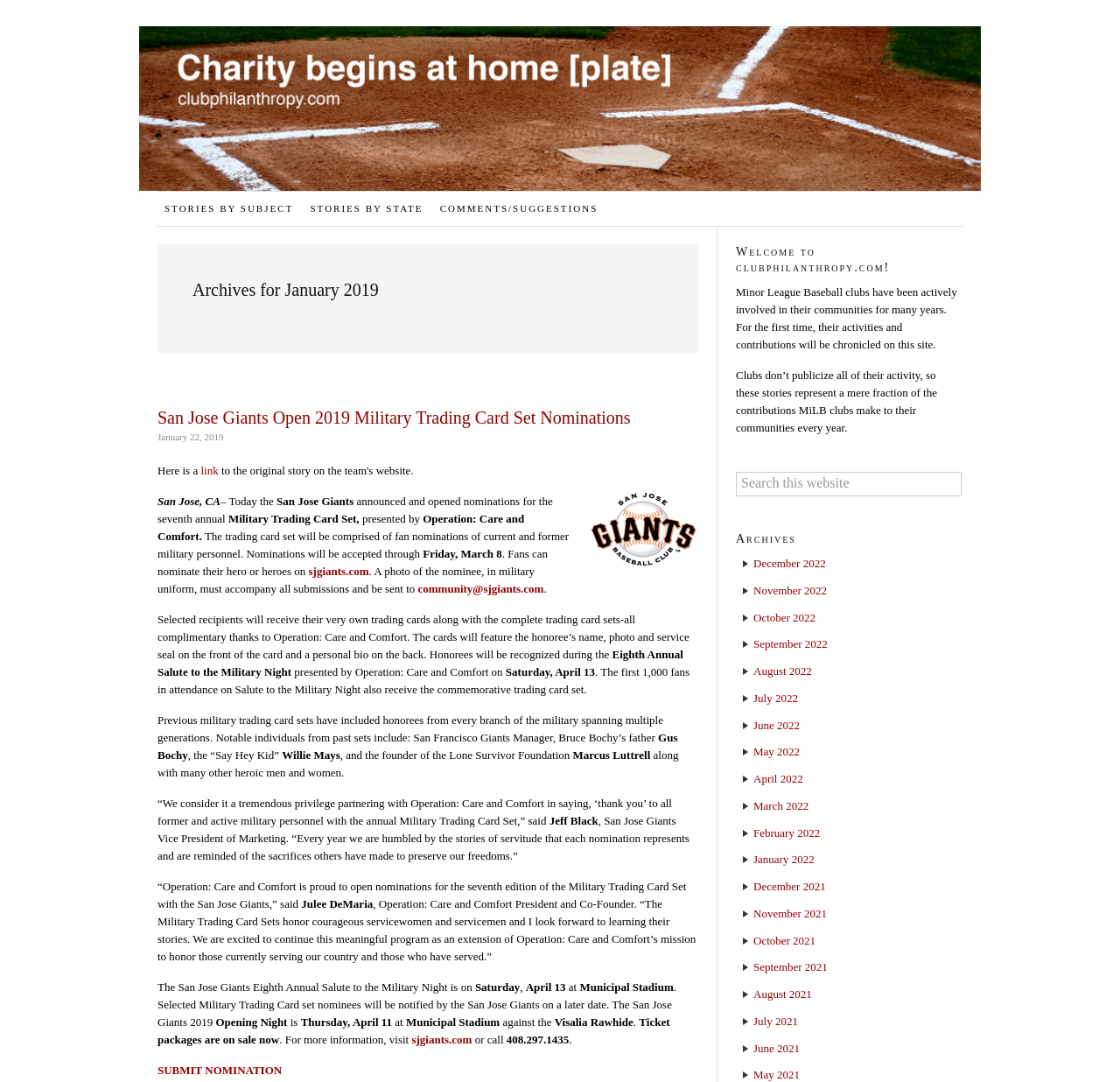Can you look at the image and give a comprehensive answer to the question:
What is the purpose of the Military Trading Card Set?

The question is asking about the purpose of the Military Trading Card Set. By reading the webpage, we can understand that the Military Trading Card Set is a way to honor military personnel, both current and former, and to recognize their sacrifices. The set features the names, photos, and service seals of the honorees, and is presented by Operation: Care and Comfort.